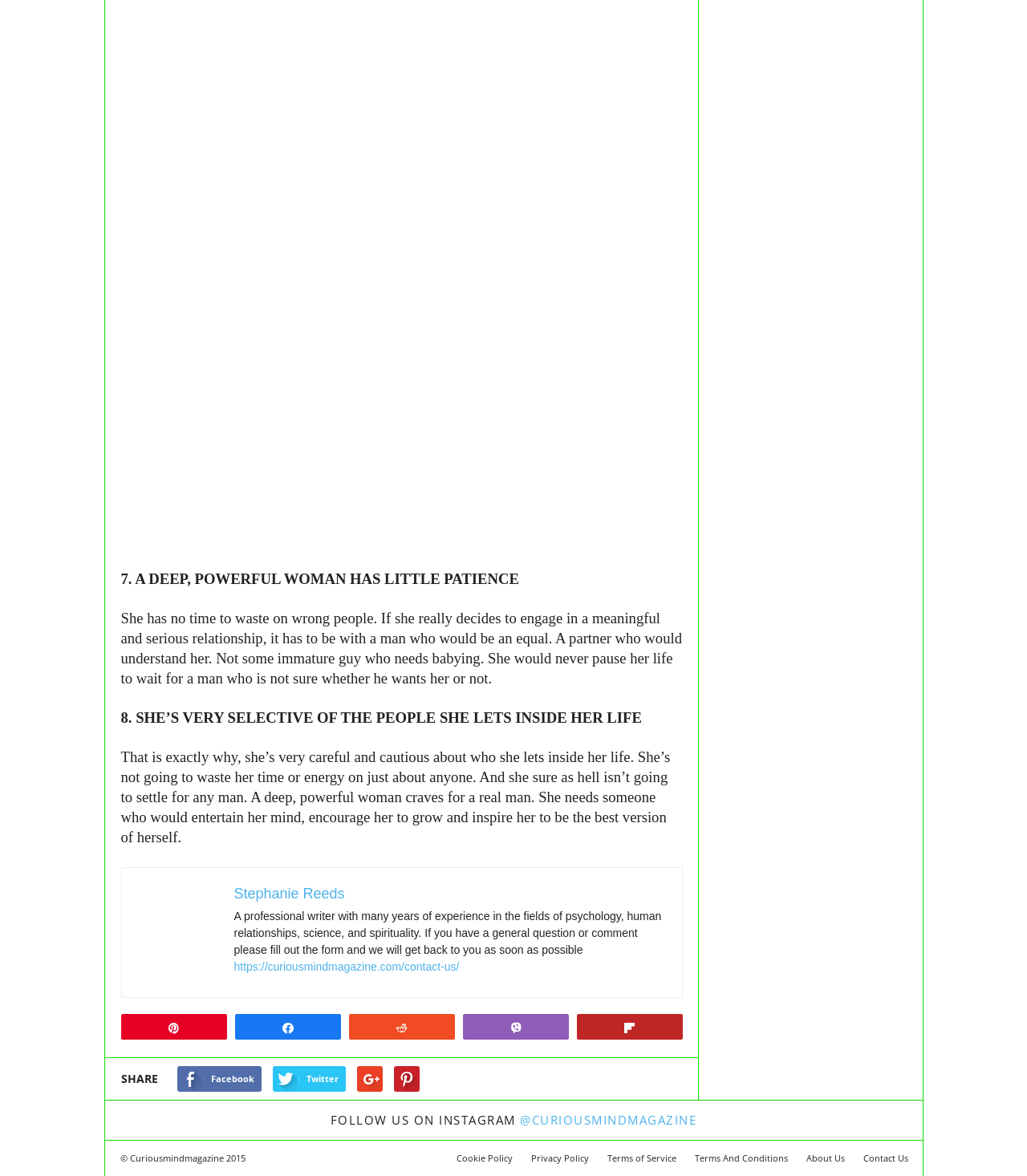What social media platforms are available for sharing?
Kindly answer the question with as much detail as you can.

The social media platforms available for sharing can be determined by looking at the links at the bottom of the webpage, in the footer section, which include 'Facebook', 'Twitter', and other platforms.